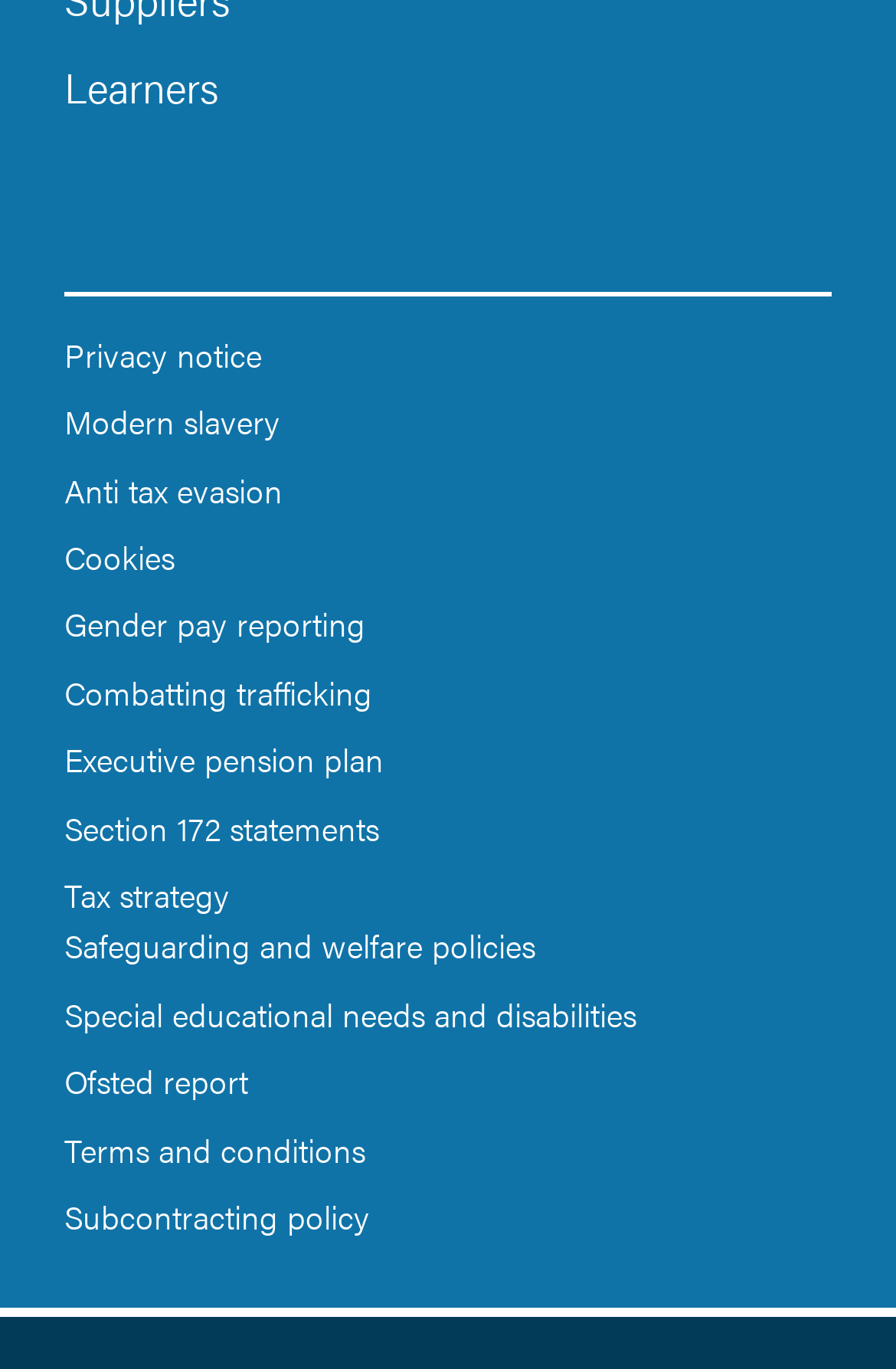What is the first link on the webpage? From the image, respond with a single word or brief phrase.

Learners